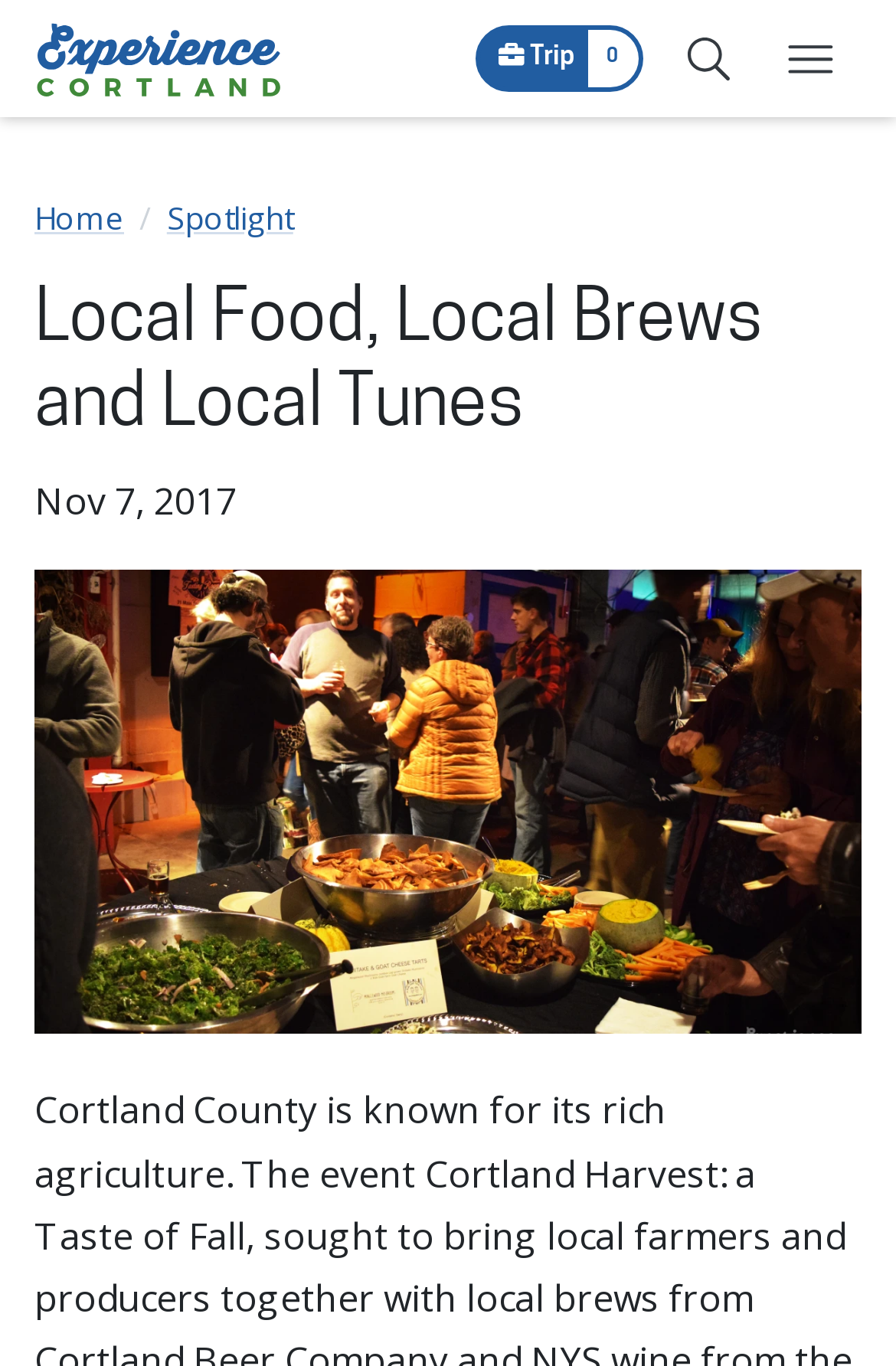Bounding box coordinates are given in the format (top-left x, top-left y, bottom-right x, bottom-right y). All values should be floating point numbers between 0 and 1. Provide the bounding box coordinate for the UI element described as: Spotlight

[0.186, 0.143, 0.327, 0.175]